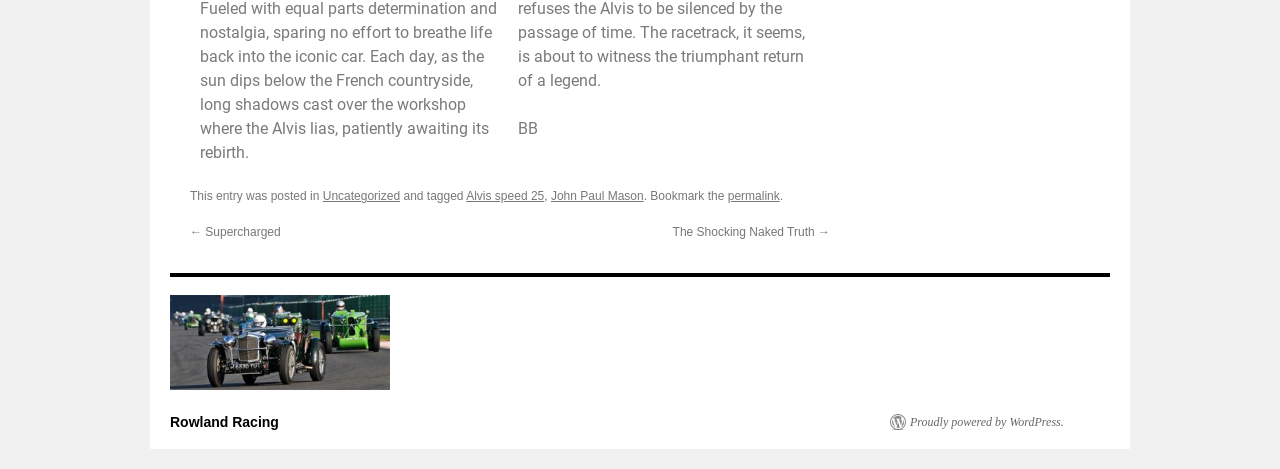Ascertain the bounding box coordinates for the UI element detailed here: "The Shocking Naked Truth →". The coordinates should be provided as [left, top, right, bottom] with each value being a float between 0 and 1.

[0.525, 0.48, 0.648, 0.51]